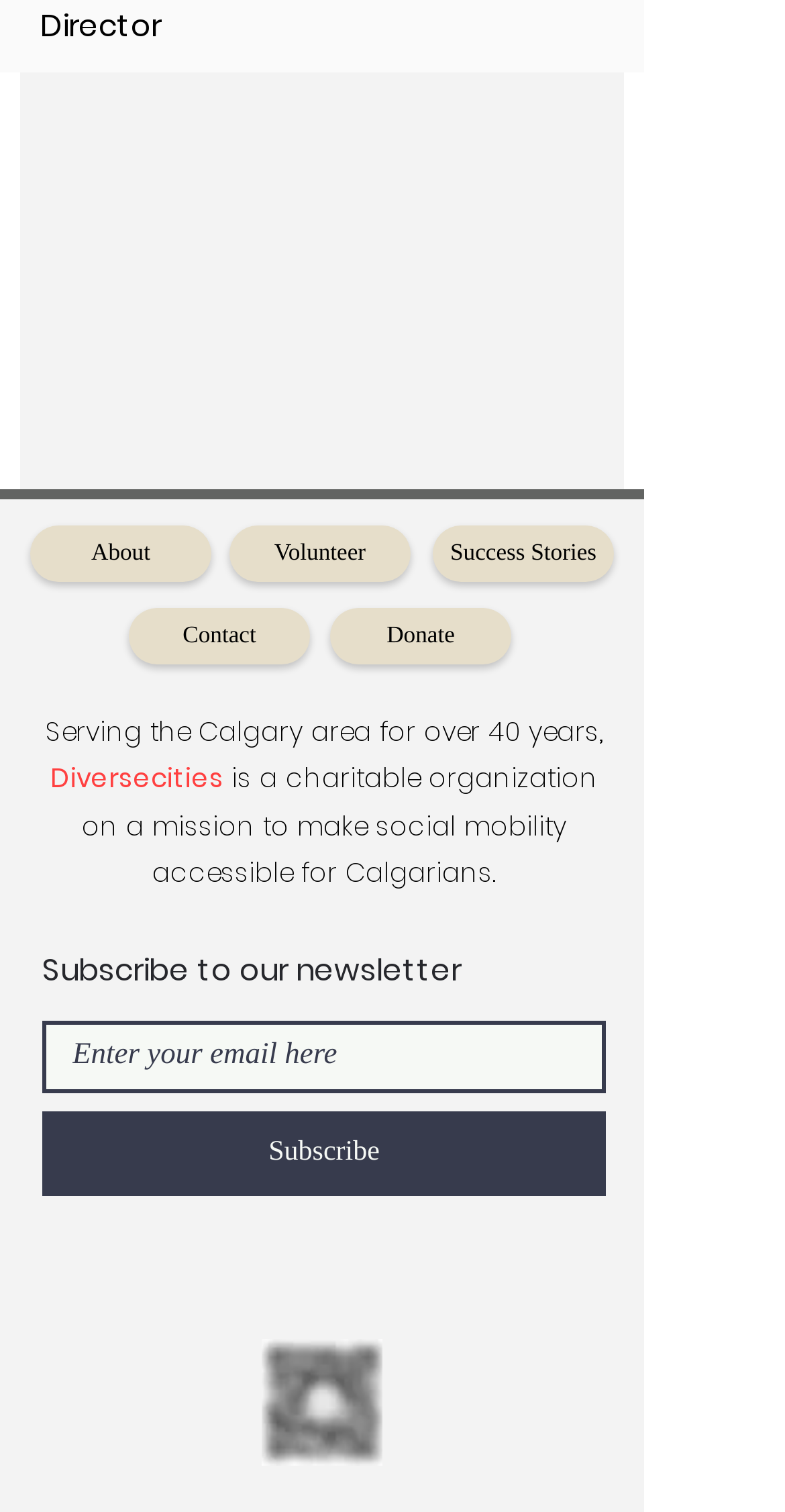What is the purpose of the textbox?
Refer to the image and give a detailed answer to the question.

I found the answer by looking at the textbox element with the text 'Enter your email here' which is located at [0.054, 0.675, 0.772, 0.722]. The presence of this textbox and the nearby 'Subscribe' button suggests that the purpose of the textbox is to enter an email address to subscribe to a newsletter.